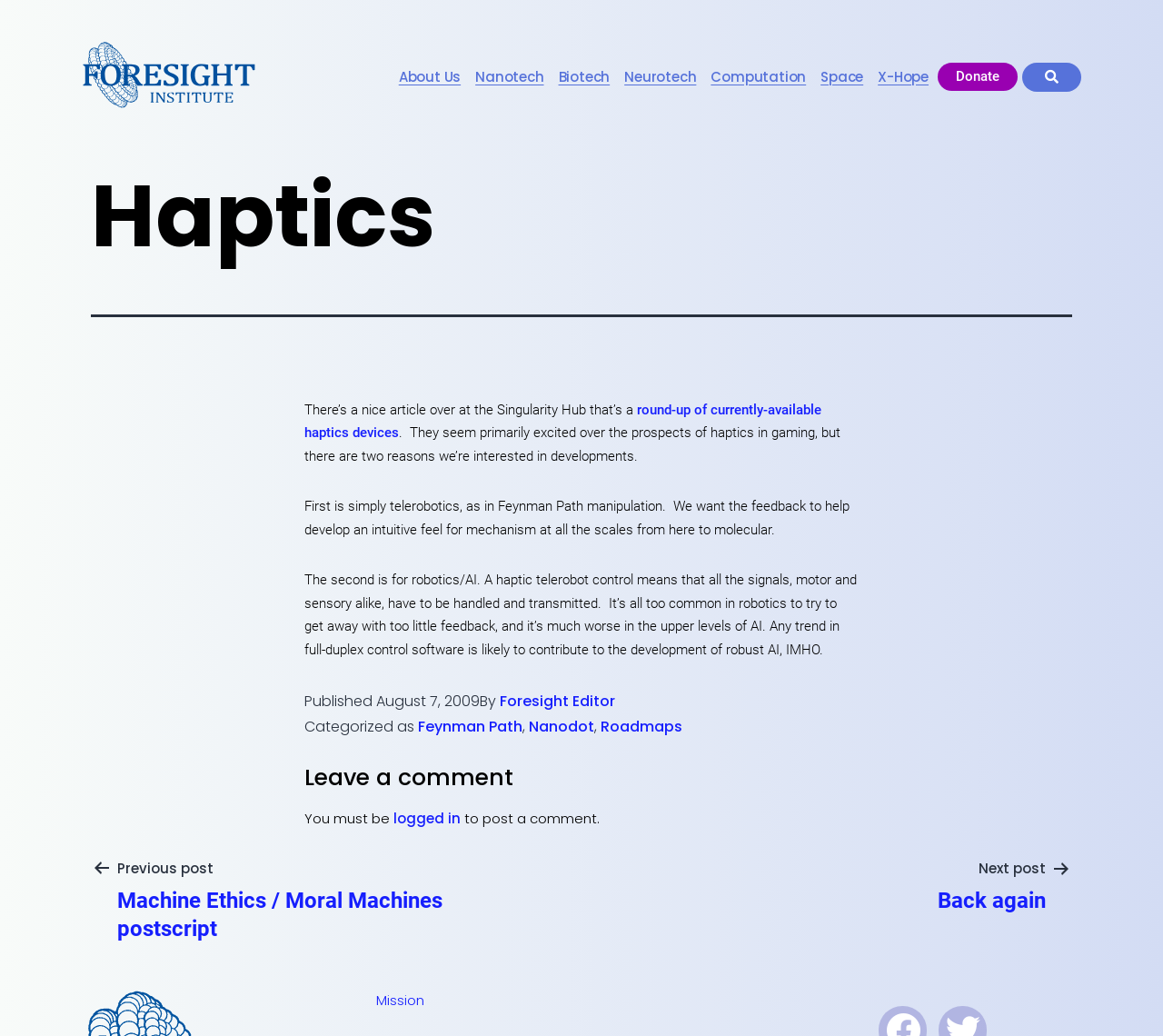Please determine the bounding box coordinates of the section I need to click to accomplish this instruction: "Click on the link to read about Nanotech".

[0.405, 0.061, 0.472, 0.089]